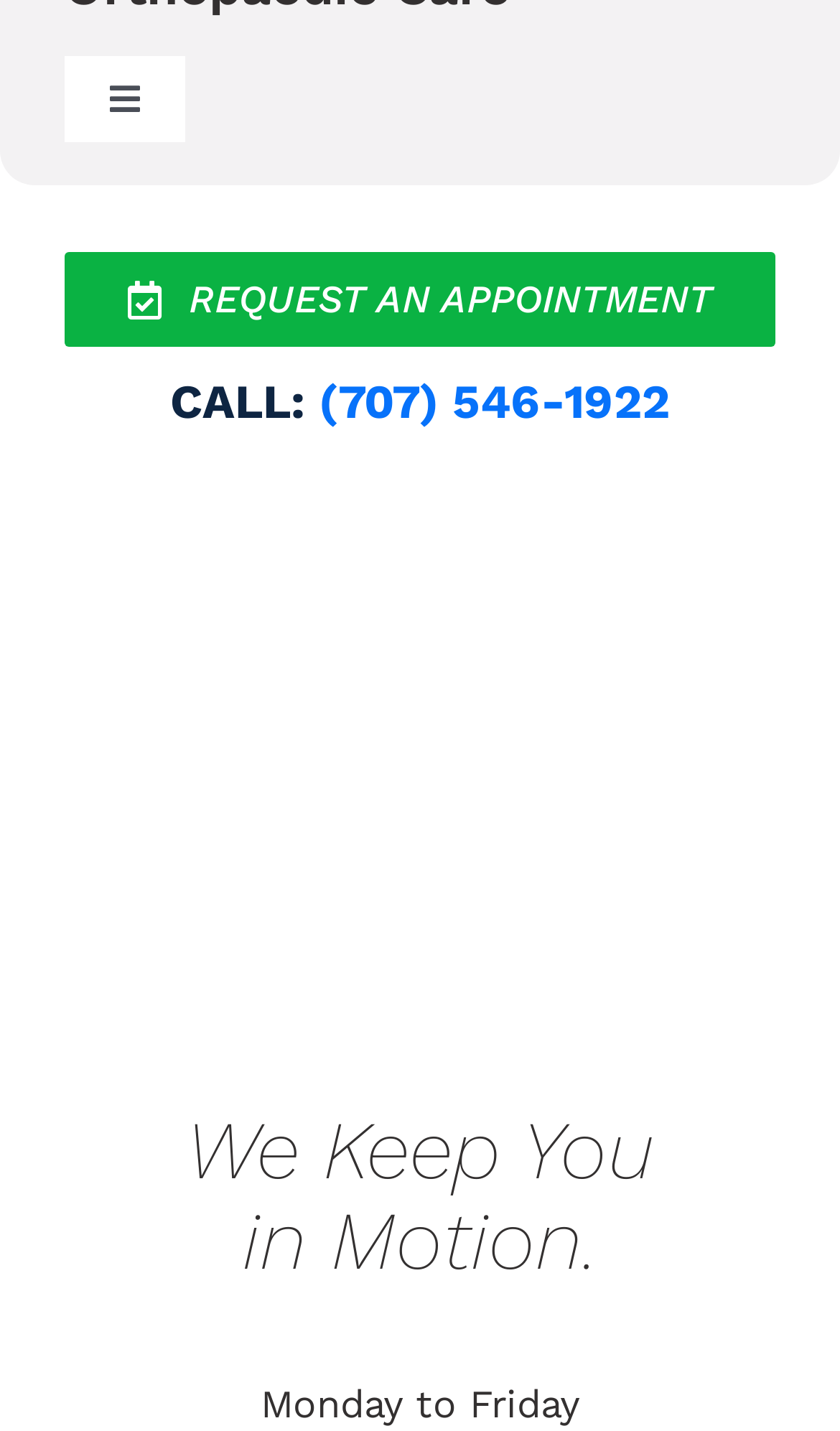Specify the bounding box coordinates of the region I need to click to perform the following instruction: "Record audio message". The coordinates must be four float numbers in the range of 0 to 1, i.e., [left, top, right, bottom].

None